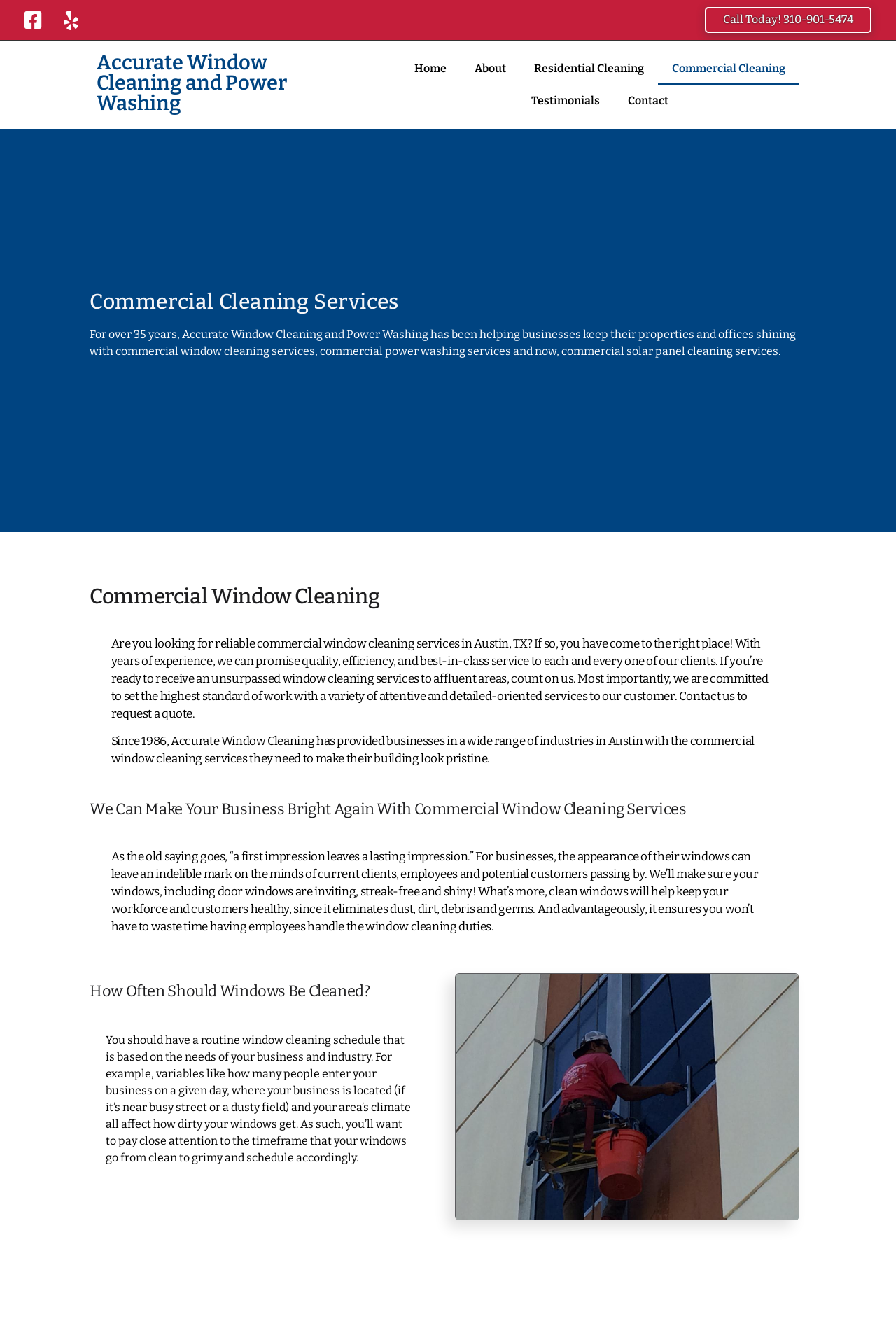Please extract and provide the main headline of the webpage.

Commercial Window Cleaning